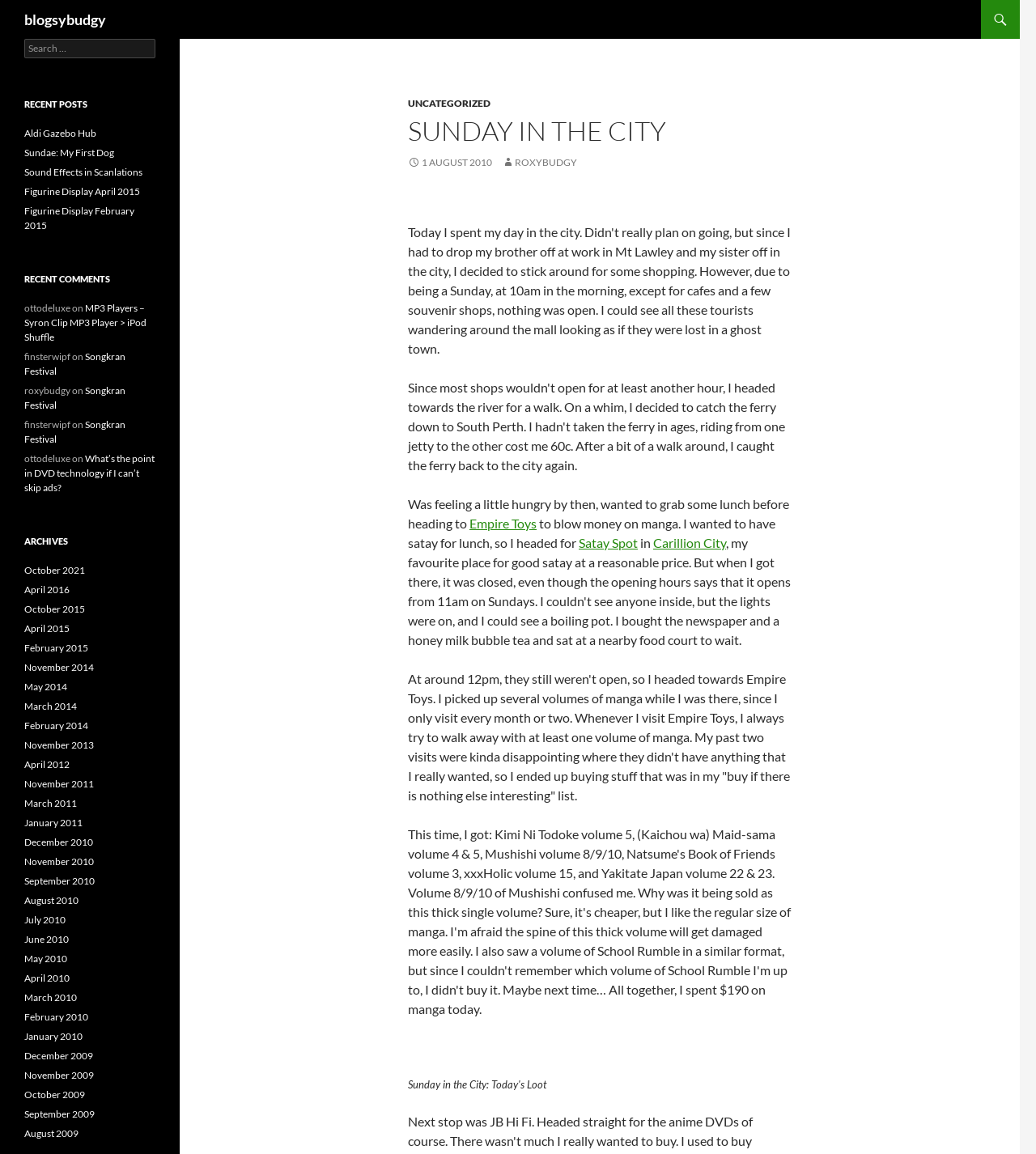Find the bounding box coordinates of the clickable area that will achieve the following instruction: "Read recent post 'Aldi Gazebo Hub'".

[0.023, 0.11, 0.093, 0.121]